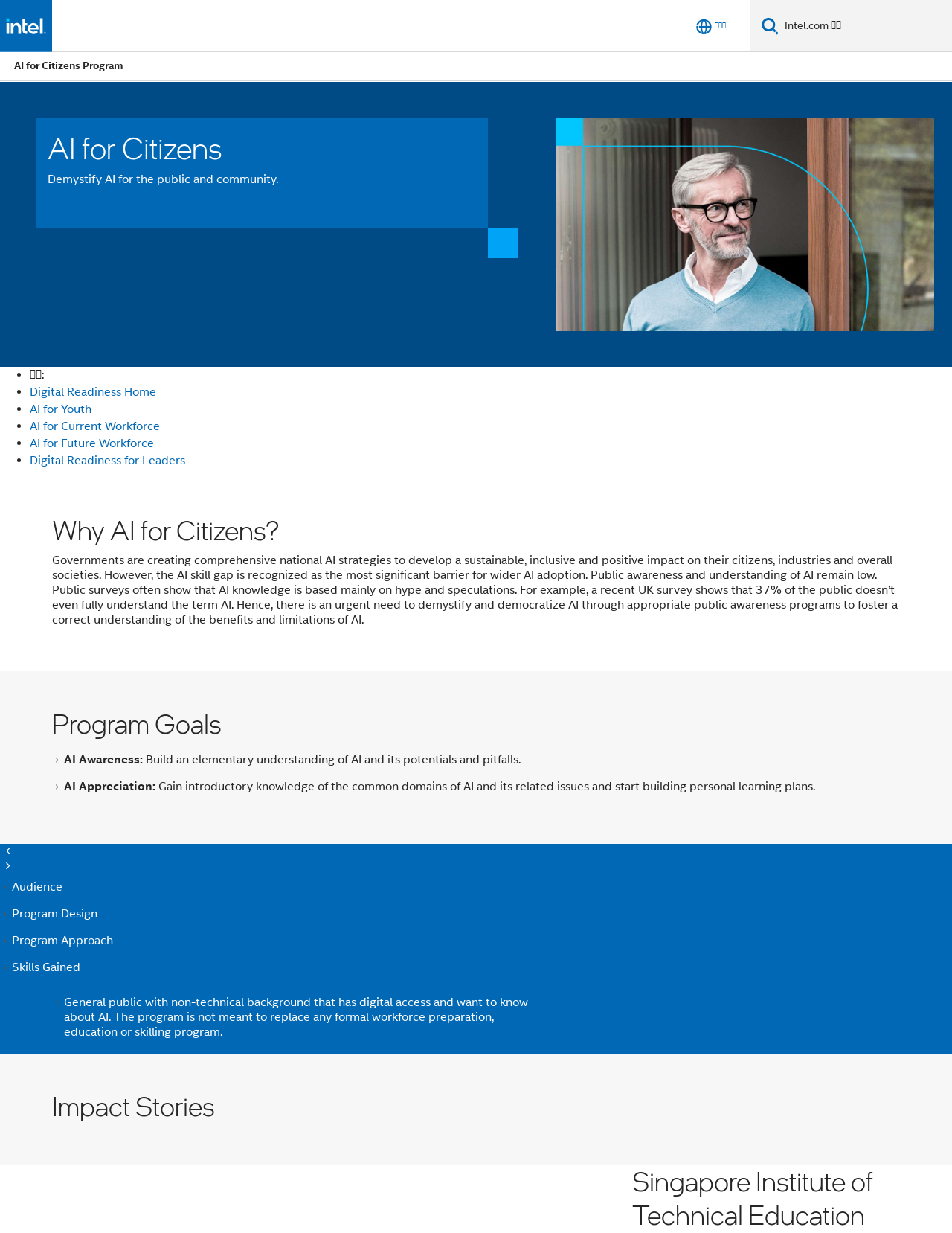Pinpoint the bounding box coordinates of the clickable area necessary to execute the following instruction: "Click the Intel logo to go to the homepage". The coordinates should be given as four float numbers between 0 and 1, namely [left, top, right, bottom].

[0.006, 0.015, 0.048, 0.028]